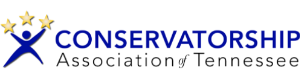What is the role of the Conservatorship Association of Tennessee?
Using the information presented in the image, please offer a detailed response to the question.

The caption highlights the organization's mission to promote high standards in conservatorship and guardianship practices, indicating that the Conservatorship Association of Tennessee serves as a vital resource for professionals and advocates within Tennessee.